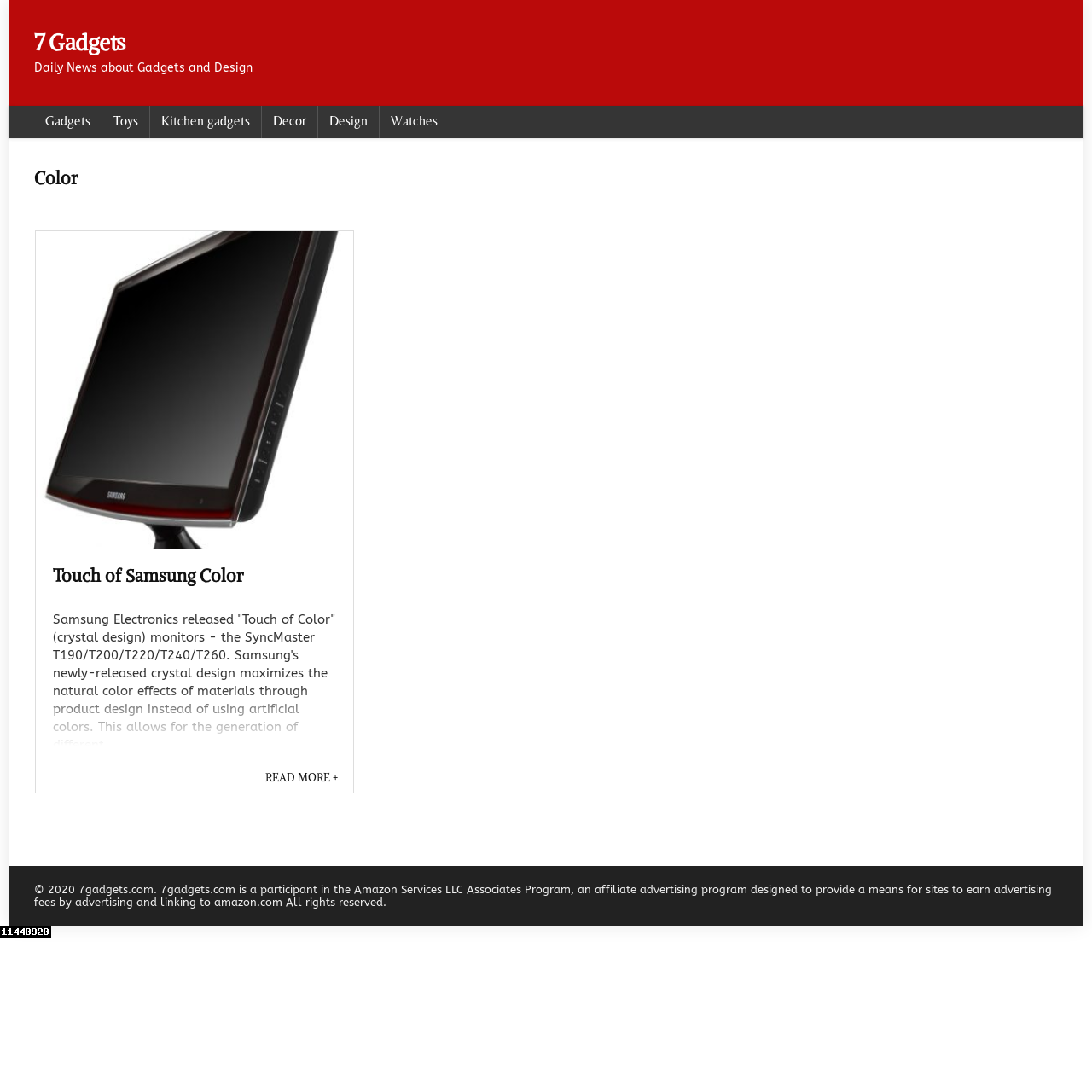What program is the website a participant in? Examine the screenshot and reply using just one word or a brief phrase.

Amazon Services LLC Associates Program